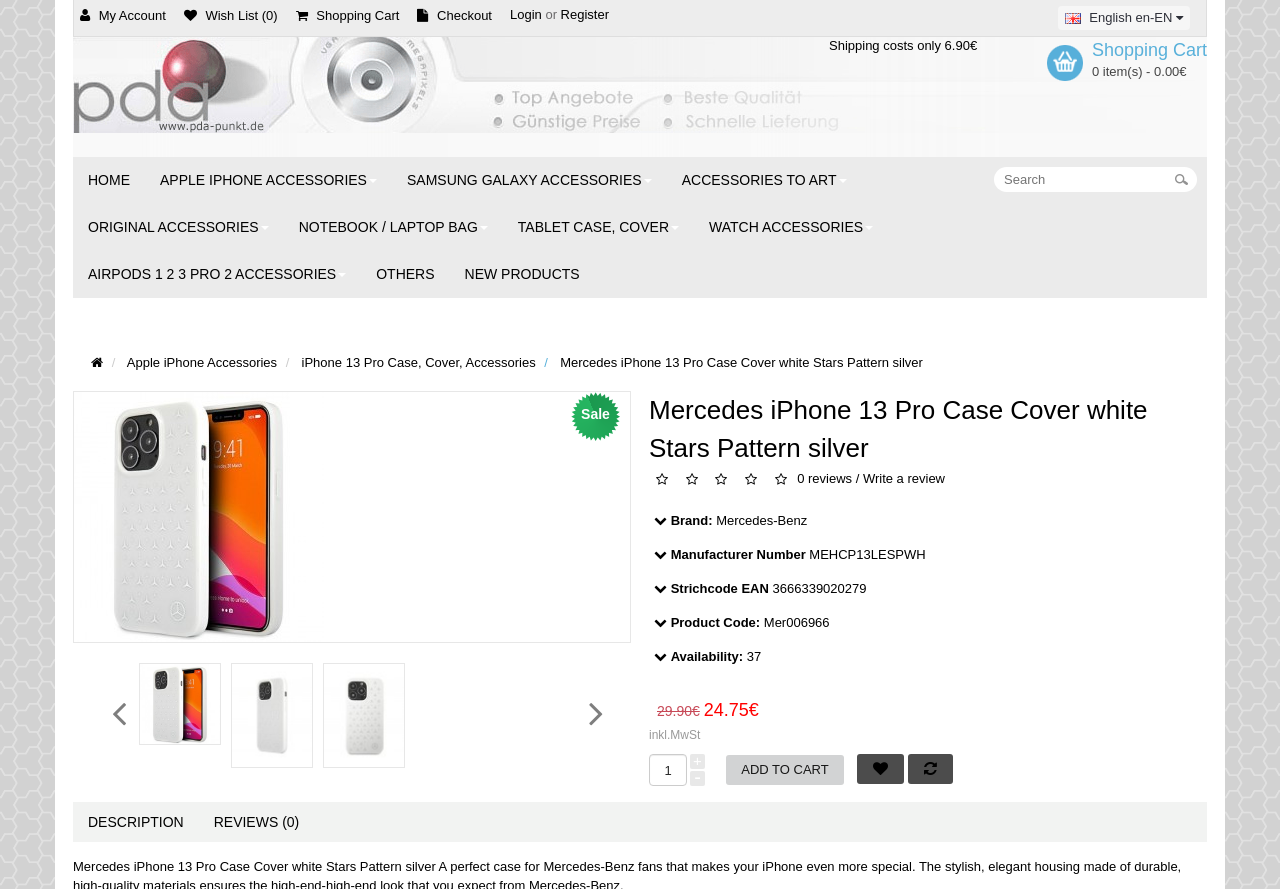Please provide a comprehensive response to the question below by analyzing the image: 
What is the brand of the product?

I found the brand of the product by looking at the webpage and finding the text 'Brand:' and then the link 'Mercedes-Benz' which is located below the product name.